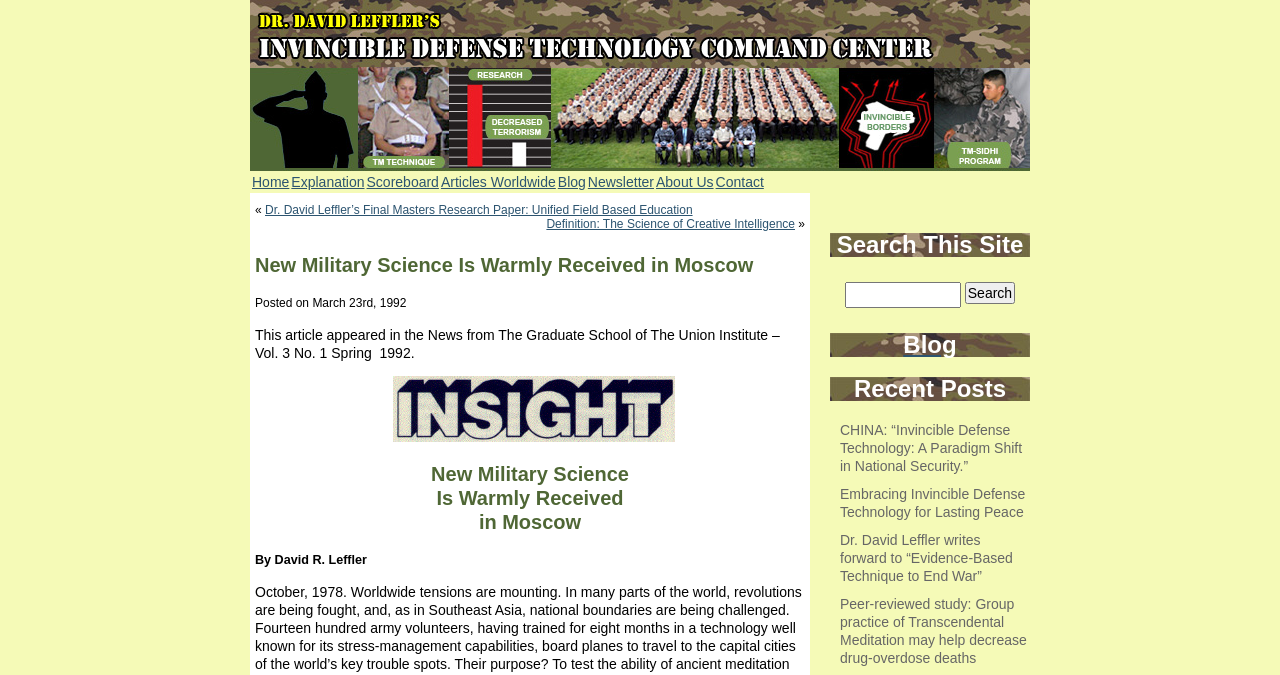Answer the question below using just one word or a short phrase: 
What is the main topic of this webpage?

Military Science